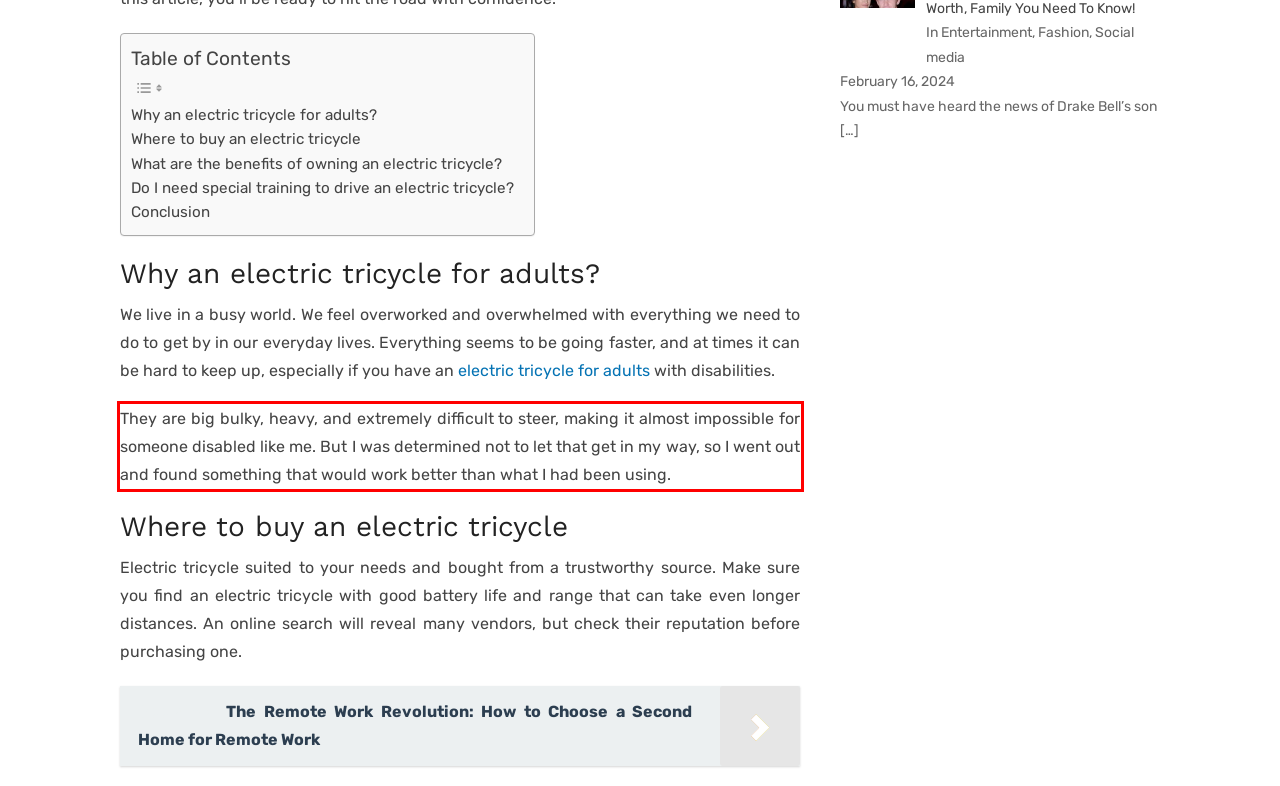Identify the text within the red bounding box on the webpage screenshot and generate the extracted text content.

They are big bulky, heavy, and extremely difficult to steer, making it almost impossible for someone disabled like me. But I was determined not to let that get in my way, so I went out and found something that would work better than what I had been using.